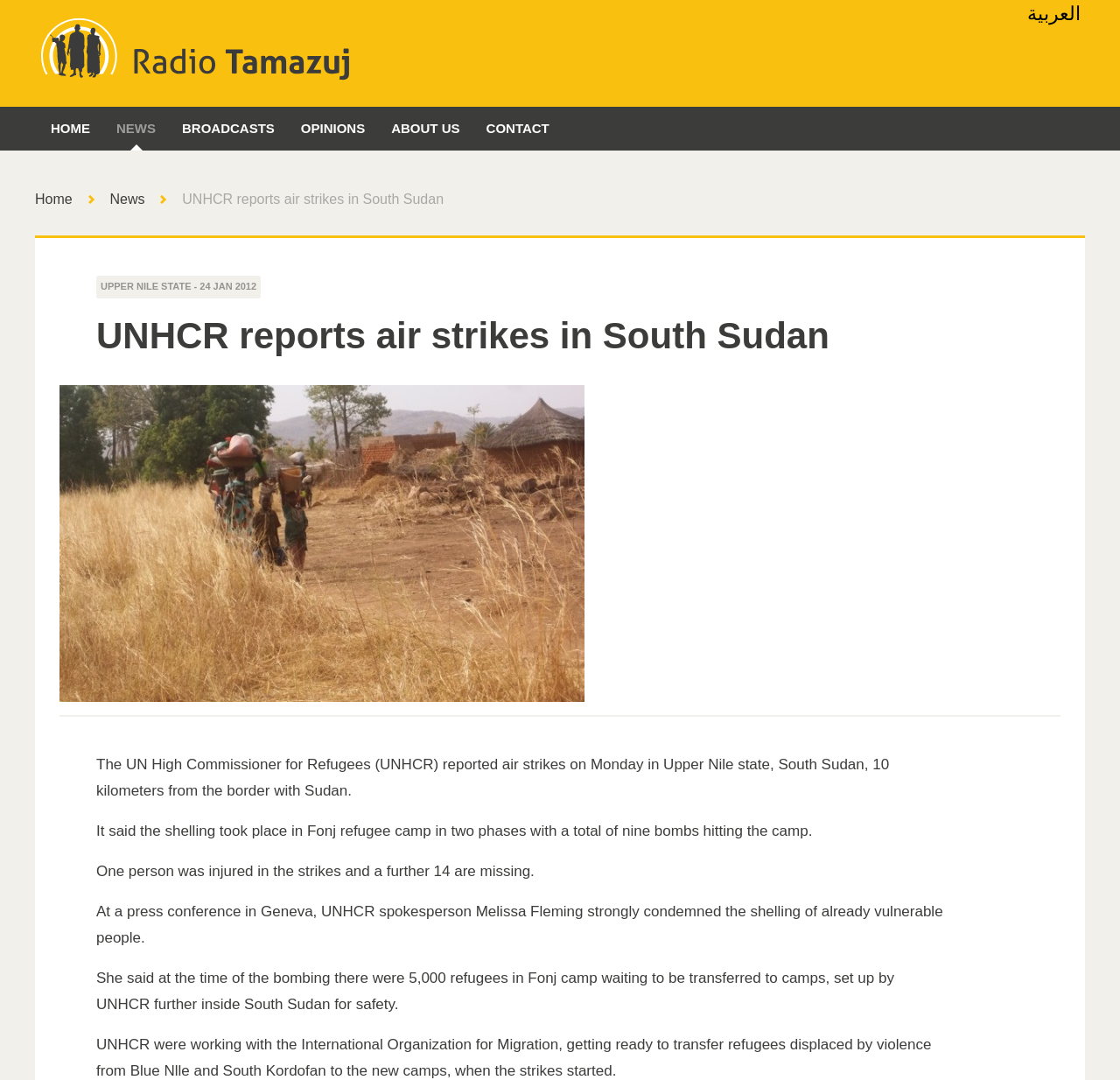What is the name of the organization working with UNHCR?
Look at the image and provide a detailed response to the question.

I found the answer by reading the text in the article, specifically the sentence 'UNHCR were working with the International Organization for Migration, getting ready to transfer refugees displaced by violence from Blue Nlle and South Kordofan to the new camps, when the strikes started.' which mentions the name of the organization working with UNHCR.